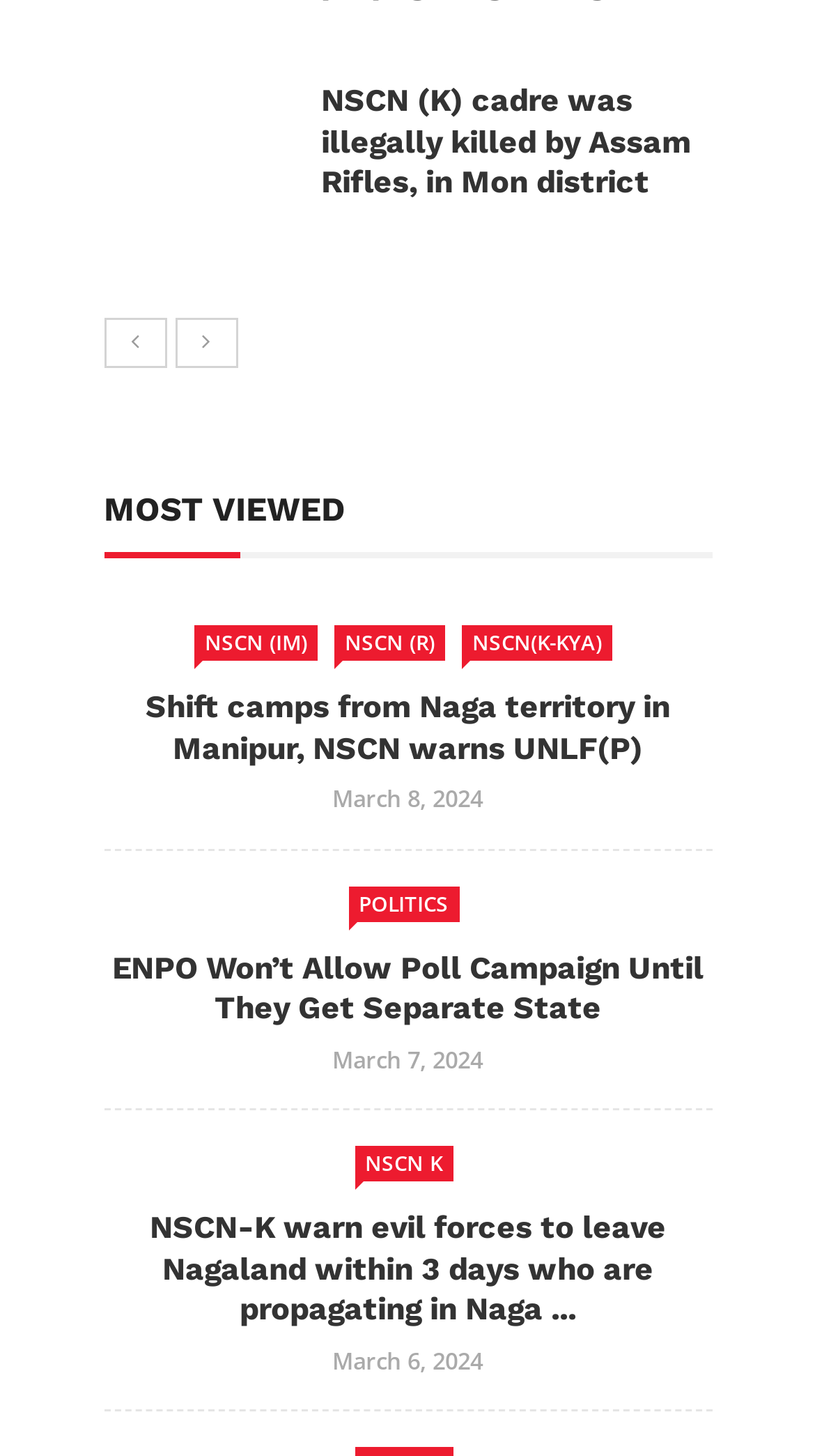Identify the bounding box coordinates of the specific part of the webpage to click to complete this instruction: "Click the 'We are on Your Side' link".

None